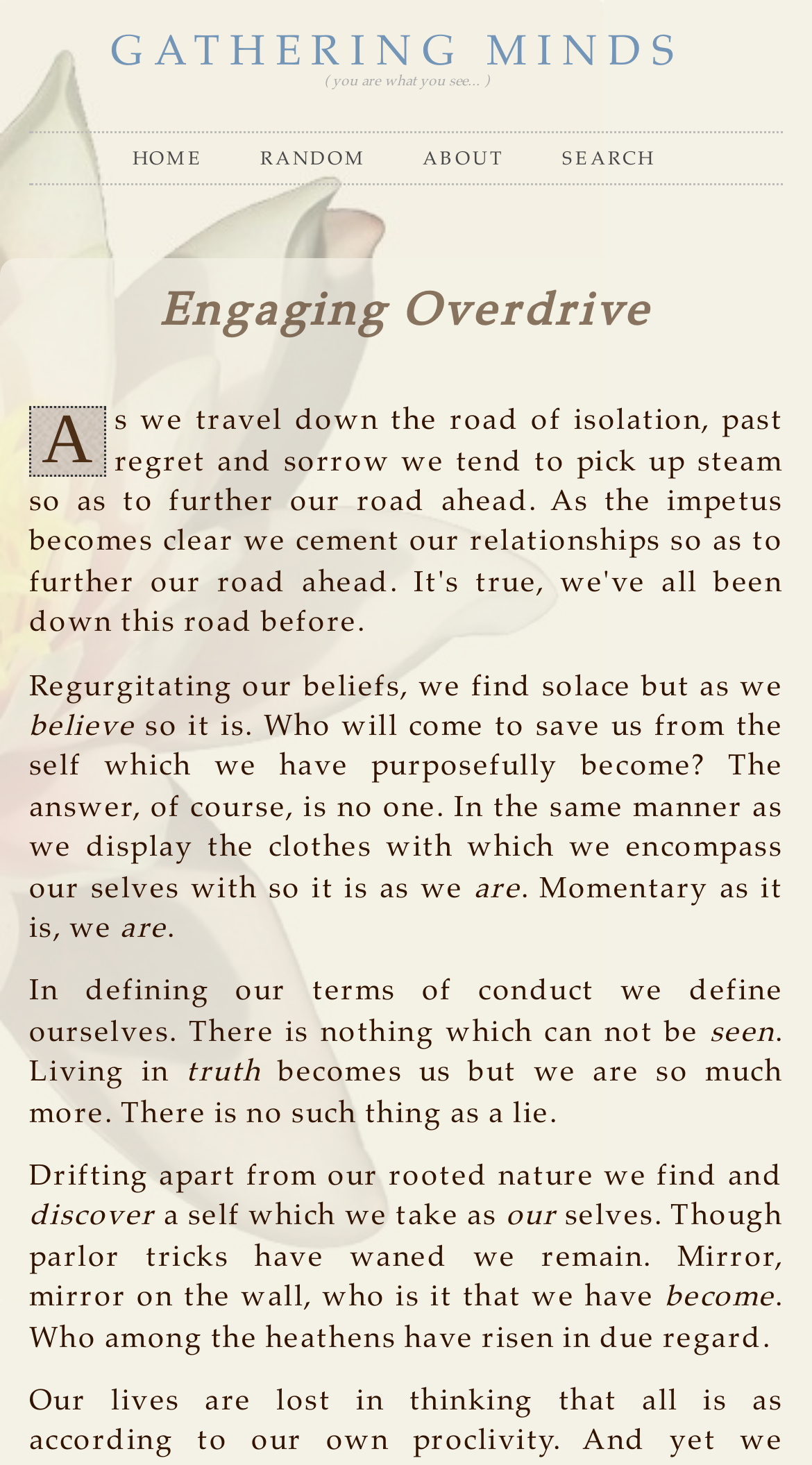What is the first link on the webpage?
Refer to the image and respond with a one-word or short-phrase answer.

GATHERING MINDS